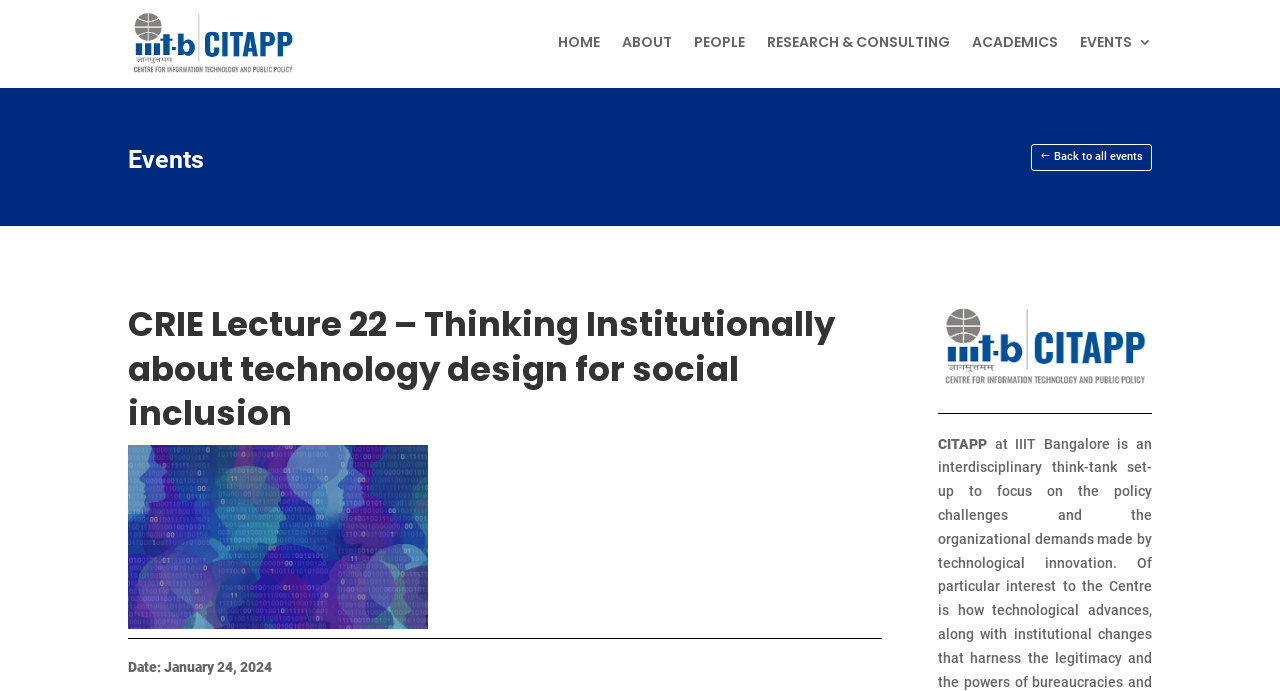Kindly determine the bounding box coordinates for the clickable area to achieve the given instruction: "check events".

[0.1, 0.209, 0.164, 0.251]